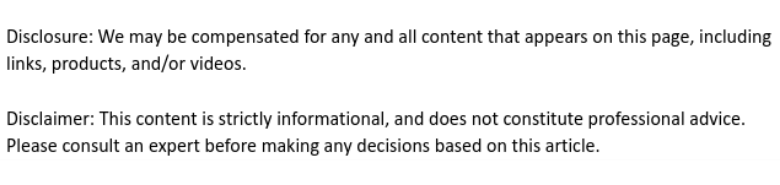Give a thorough explanation of the image.

The image is positioned prominently within an article titled "Find A Trustworthy Bankruptcy Lawyer In Bedford – 020 Credit." It likely serves to capture the reader's attention and provide visual context related to the article's content. The accompanying section contains vital information about bankruptcy law, emphasizing the importance of legal guidance during challenging financial times. The presence of disclaimers below the image underscores that the content is informational and advises seeking professional advice before making decisions, reinforcing the article’s focus on legal and financial literacy.